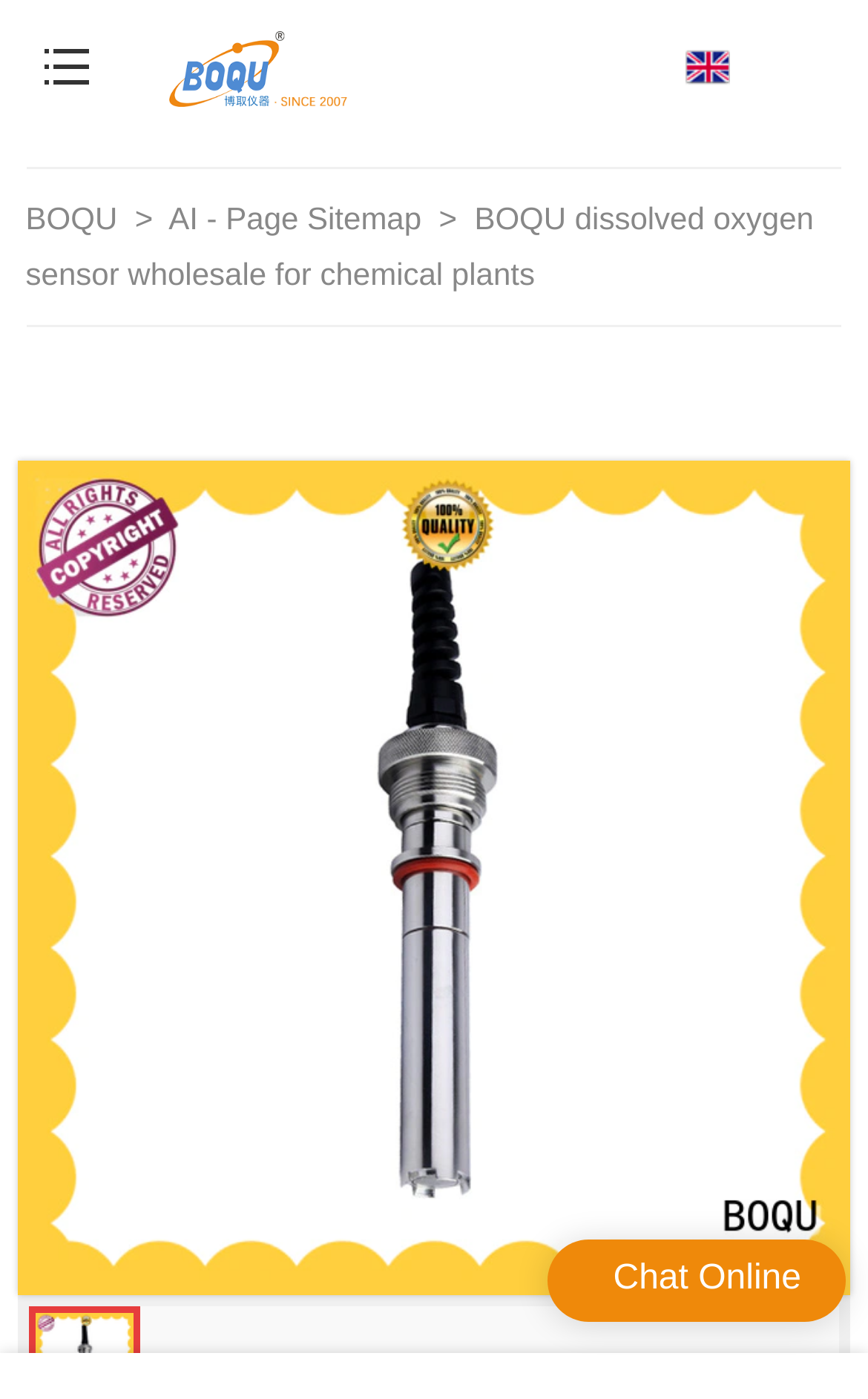Identify the webpage's primary heading and generate its text.

BOQU dissolved oxygen sensor wholesale for chemical plants